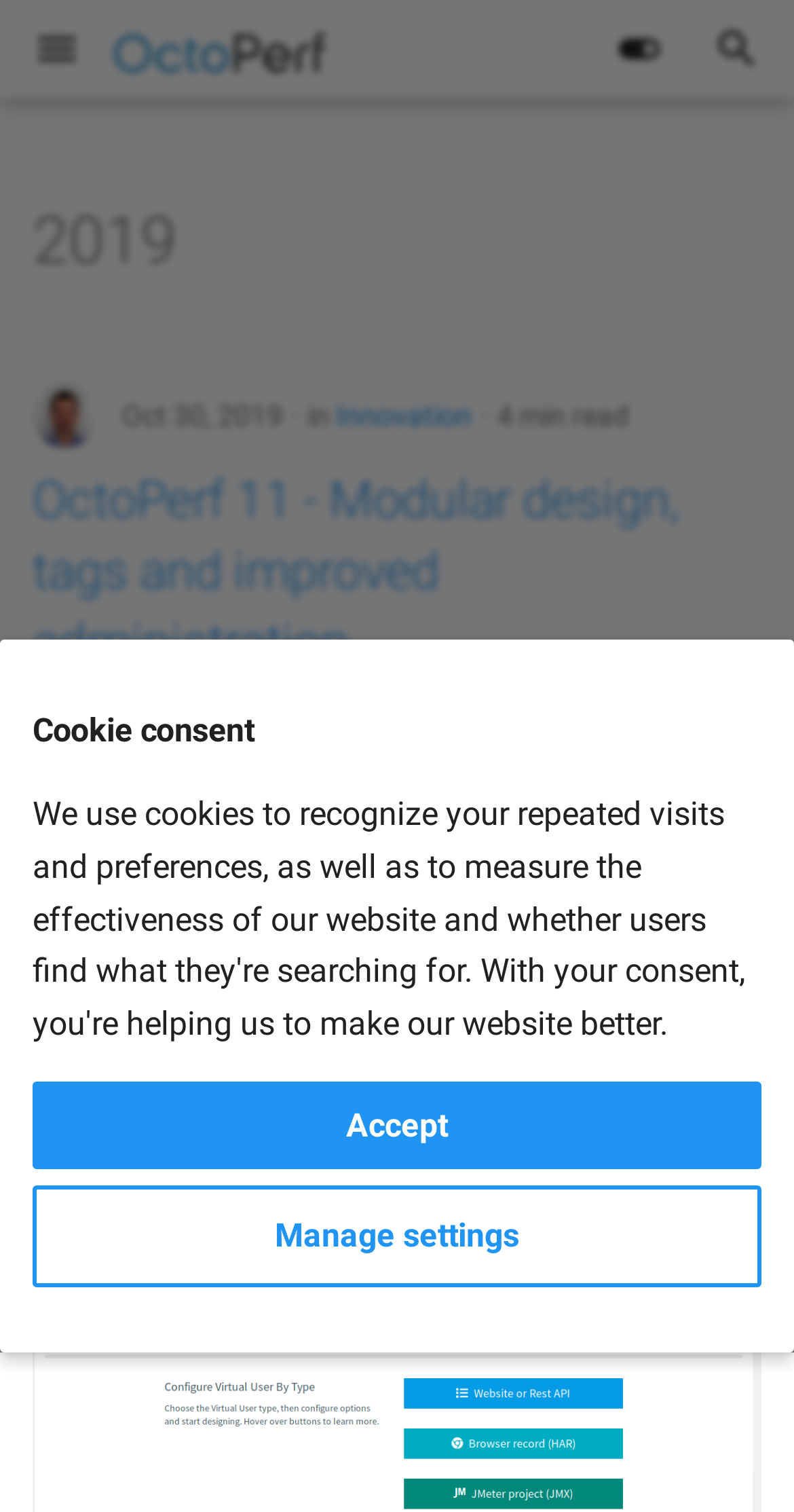Based on the provided description, "Back to top", find the bounding box of the corresponding UI element in the screenshot.

[0.333, 0.092, 0.667, 0.145]